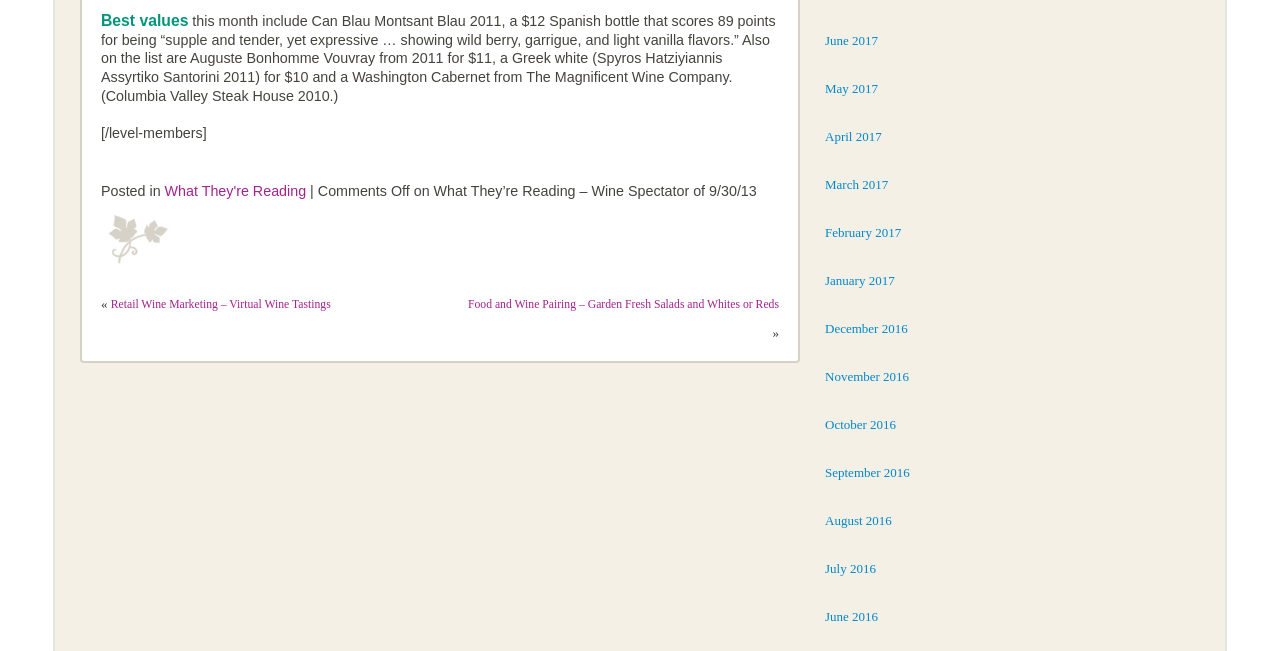How many points does the Can Blau Montsant Blau 2011 score?
Provide an in-depth answer to the question, covering all aspects.

The article states that the Can Blau Montsant Blau 2011 scores 89 points for being 'supple and tender, yet expressive … showing wild berry, garrigue, and light vanilla flavors'.